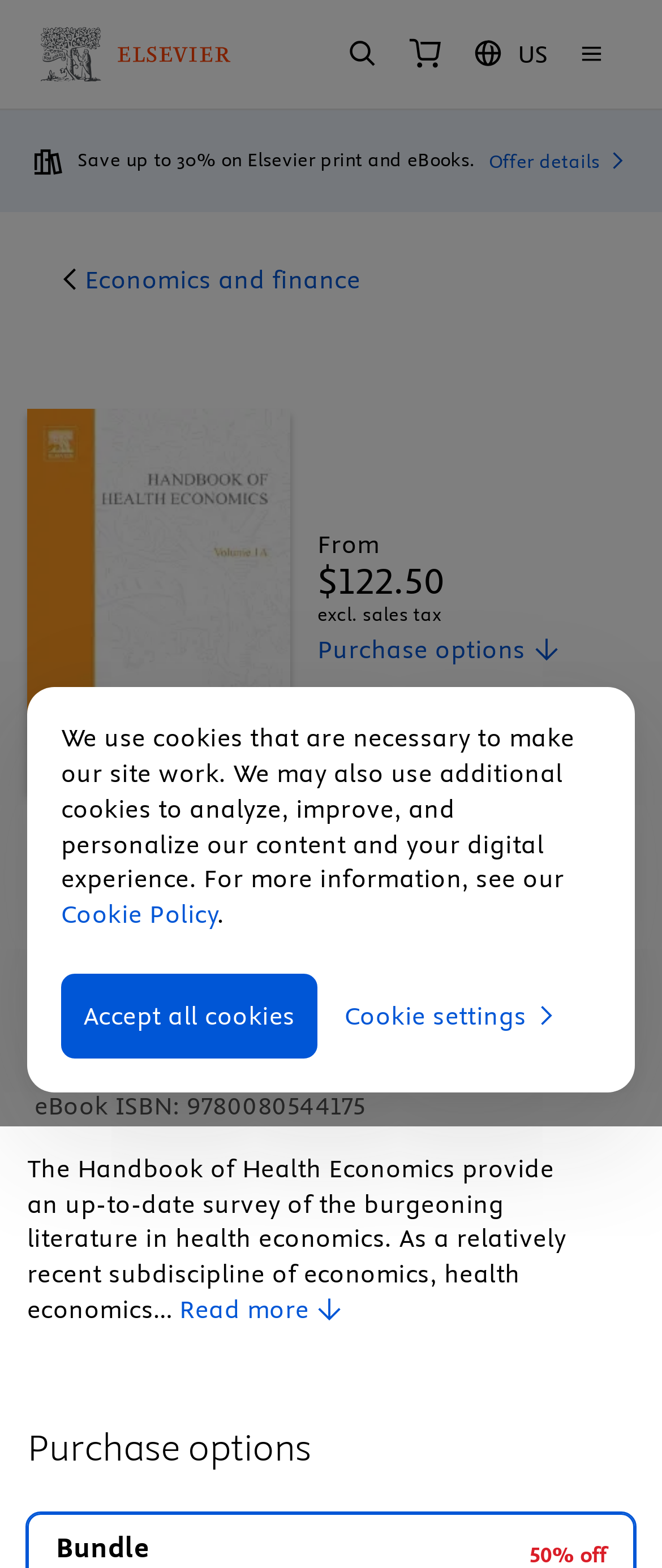Provide the bounding box coordinates of the section that needs to be clicked to accomplish the following instruction: "View the About us page."

None